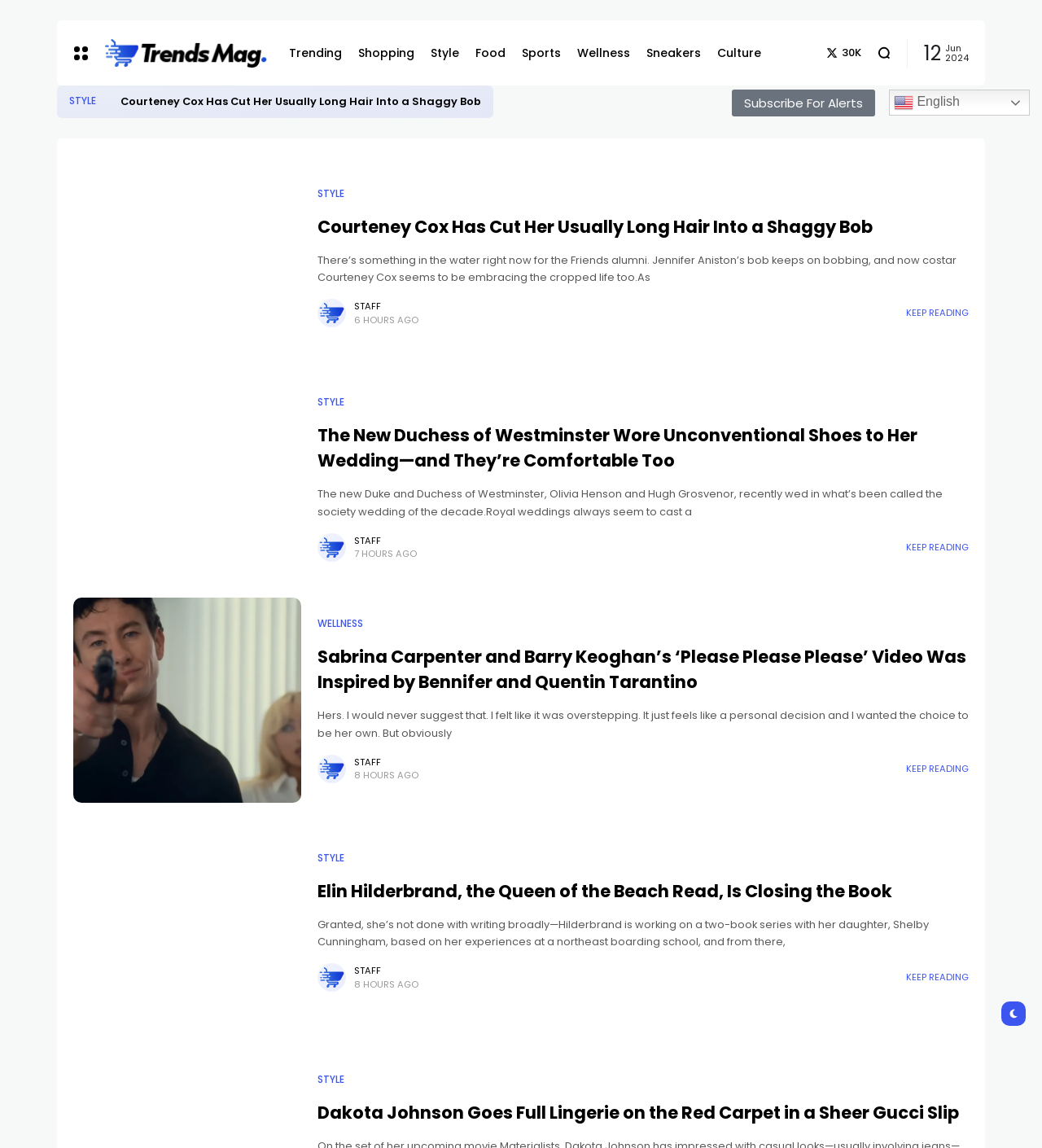Specify the bounding box coordinates of the area that needs to be clicked to achieve the following instruction: "Click on the 'Trends Mag' link".

[0.1, 0.032, 0.254, 0.06]